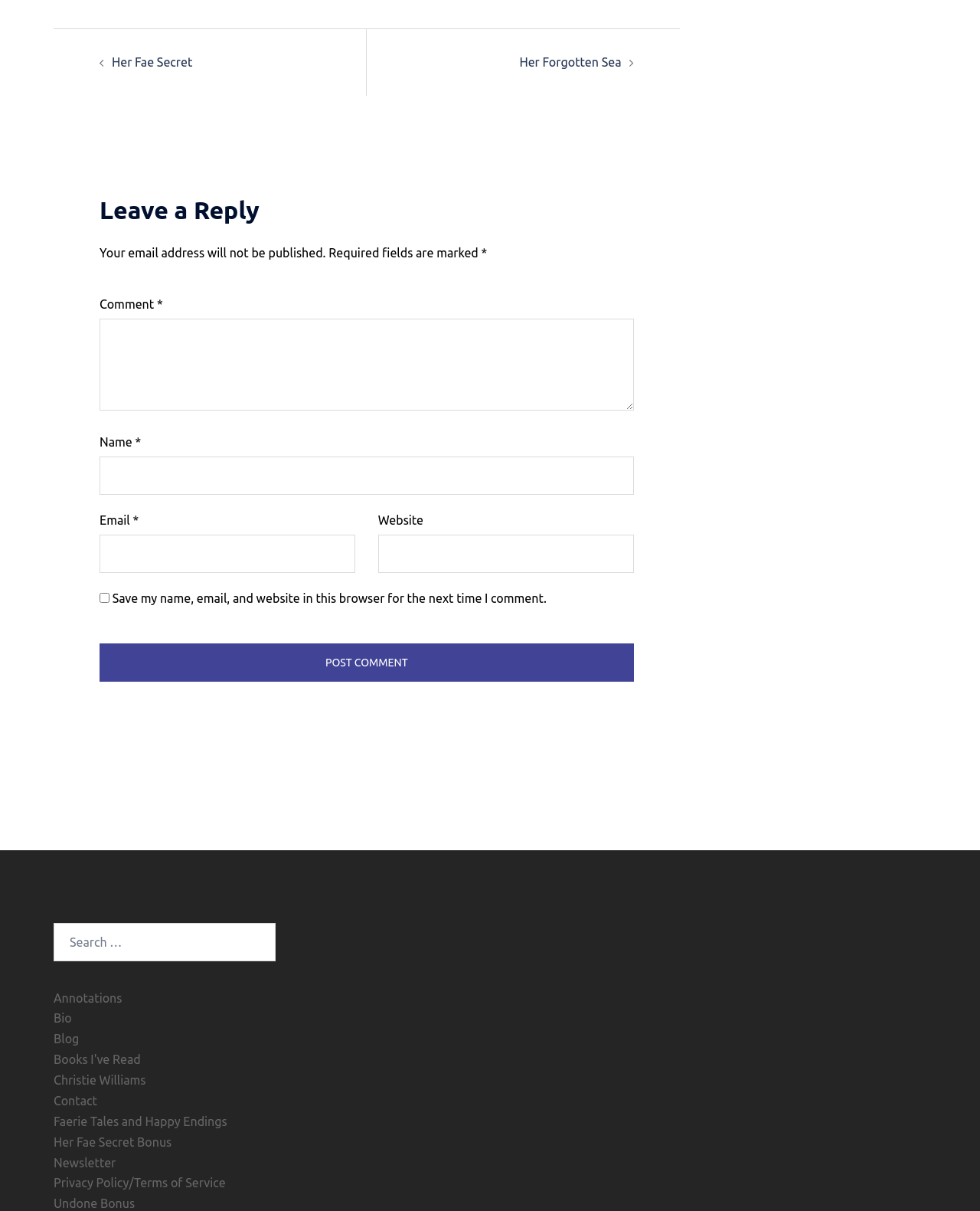Using the given element description, provide the bounding box coordinates (top-left x, top-left y, bottom-right x, bottom-right y) for the corresponding UI element in the screenshot: Her Fae Secret

[0.114, 0.046, 0.196, 0.057]